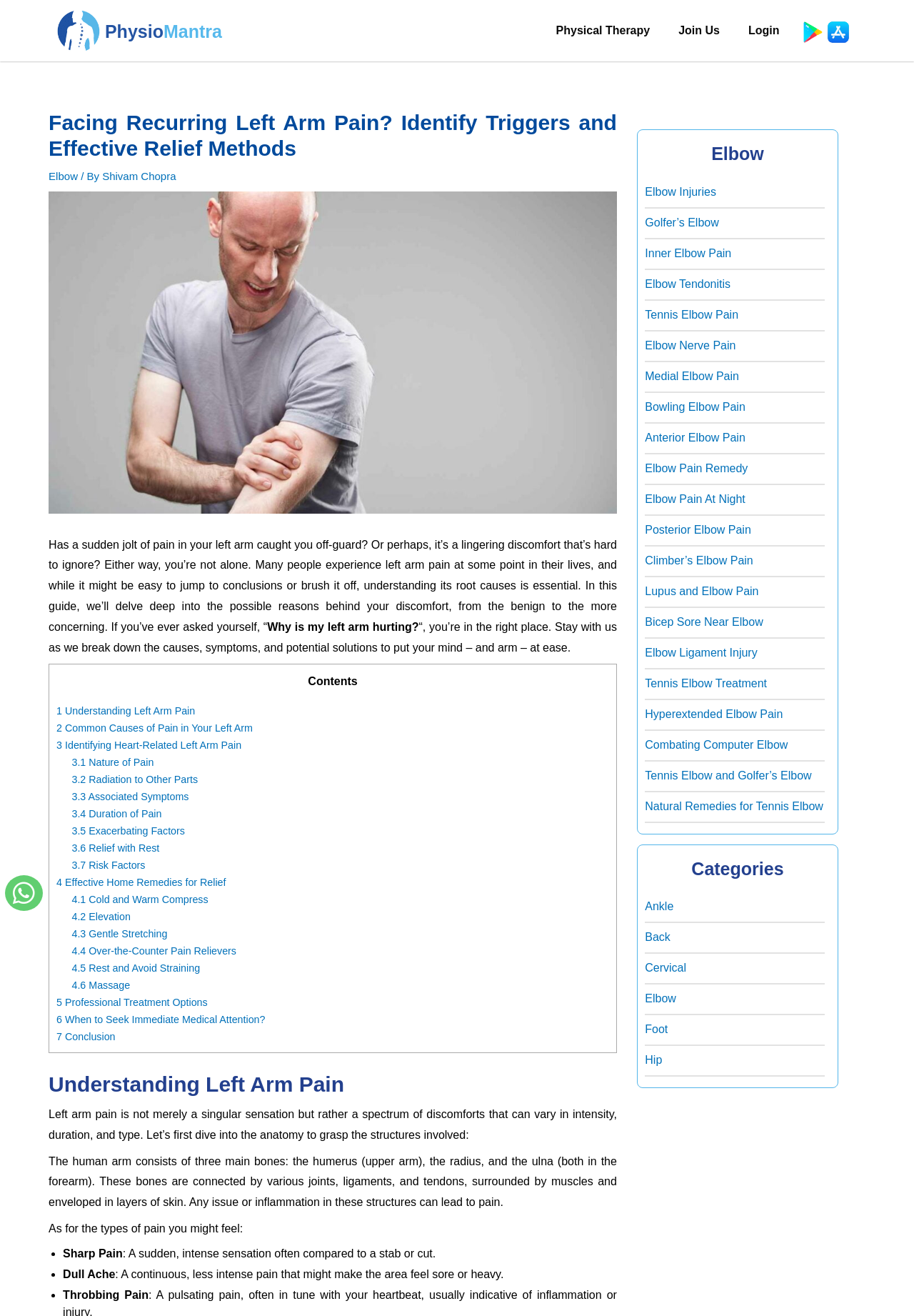Indicate the bounding box coordinates of the element that needs to be clicked to satisfy the following instruction: "Click on the 'App store' link". The coordinates should be four float numbers between 0 and 1, i.e., [left, top, right, bottom].

[0.905, 0.016, 0.93, 0.036]